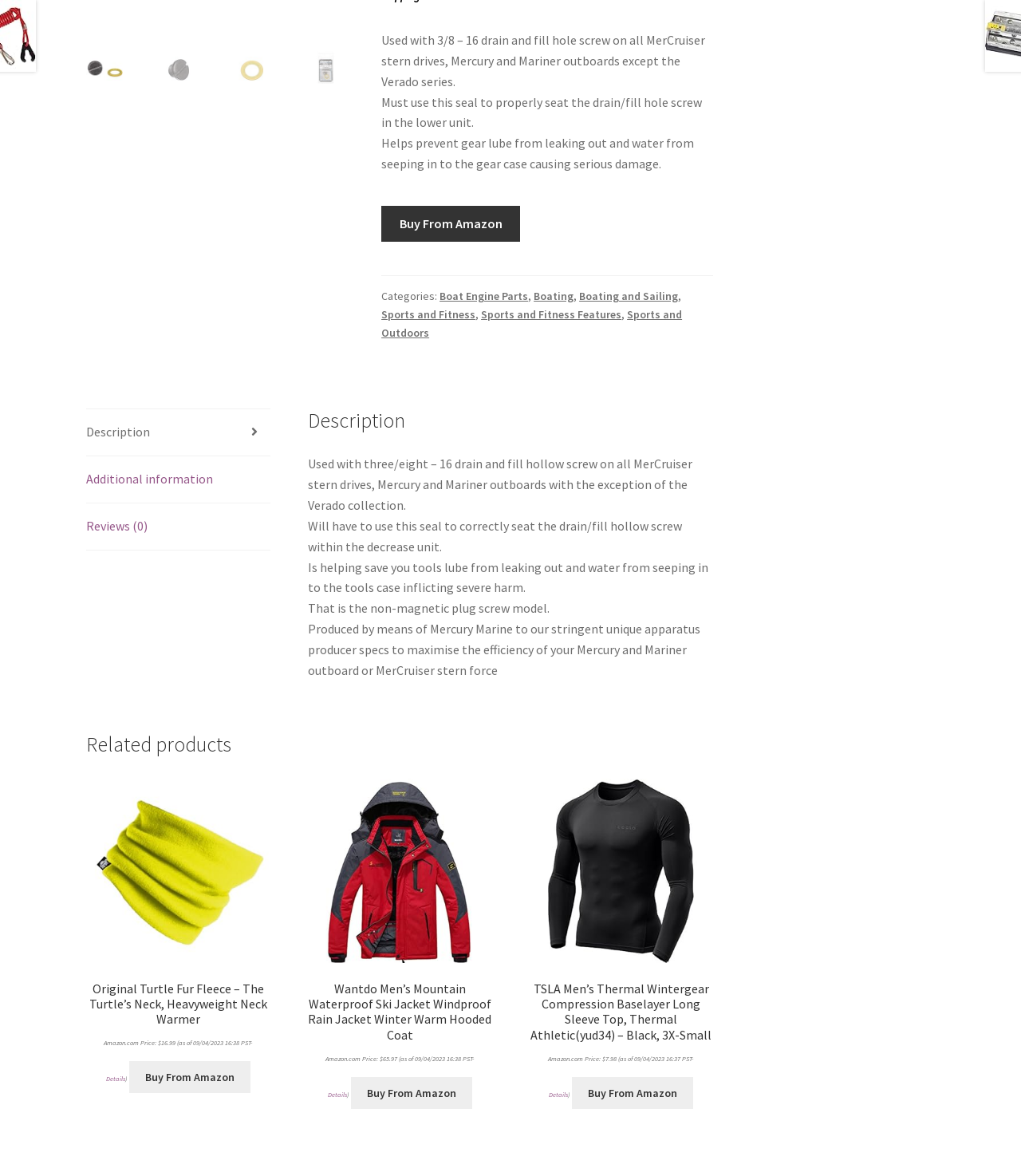Locate the UI element described as follows: "Trupal Wet Wipes". Return the bounding box coordinates as four float numbers between 0 and 1 in the order [left, top, right, bottom].

None